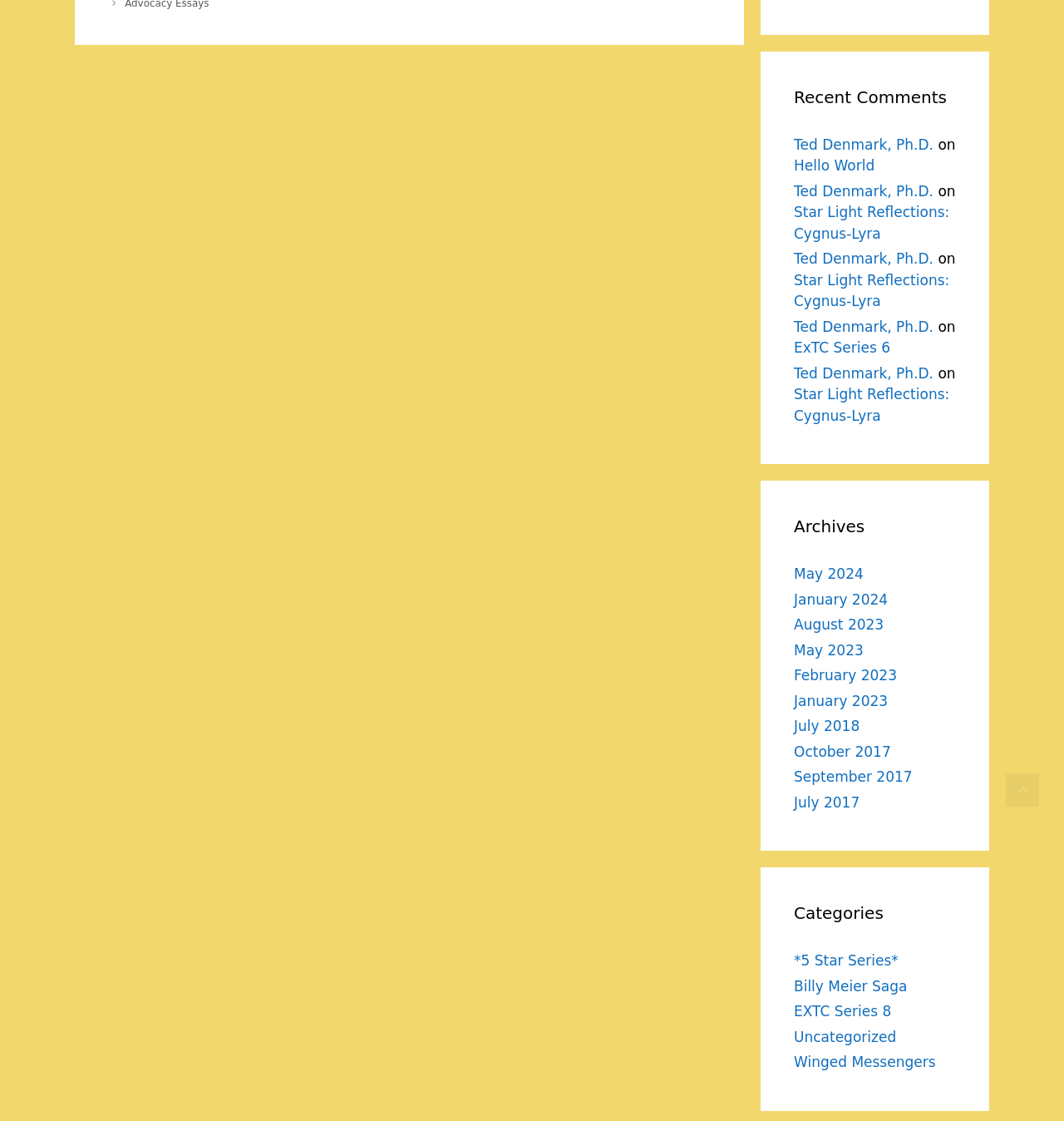Locate the UI element described by Ted Denmark, Ph.D. and provide its bounding box coordinates. Use the format (top-left x, top-left y, bottom-right x, bottom-right y) with all values as floating point numbers between 0 and 1.

[0.746, 0.223, 0.877, 0.238]